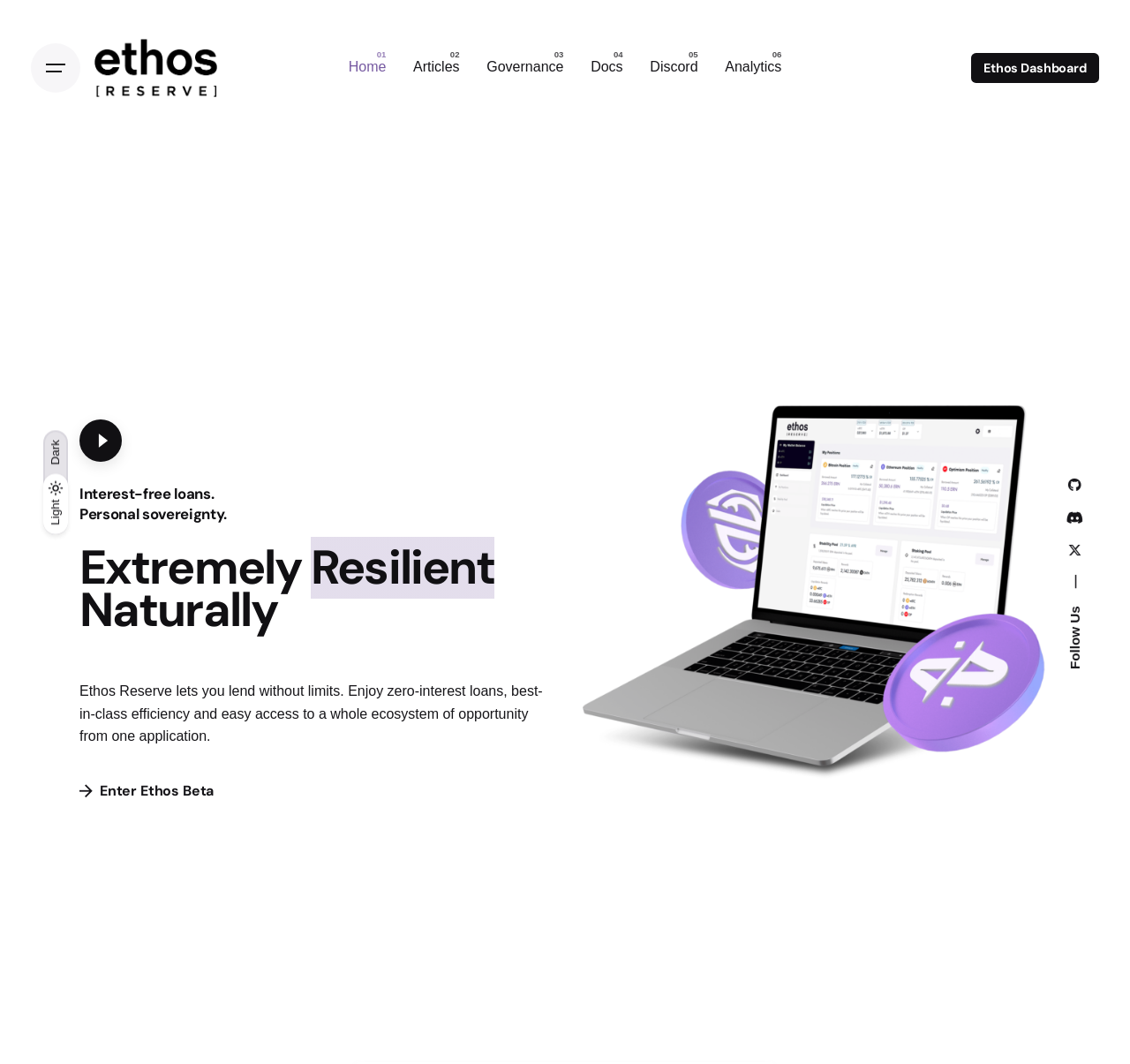Please specify the bounding box coordinates for the clickable region that will help you carry out the instruction: "Switch to dark mode".

[0.043, 0.413, 0.055, 0.437]